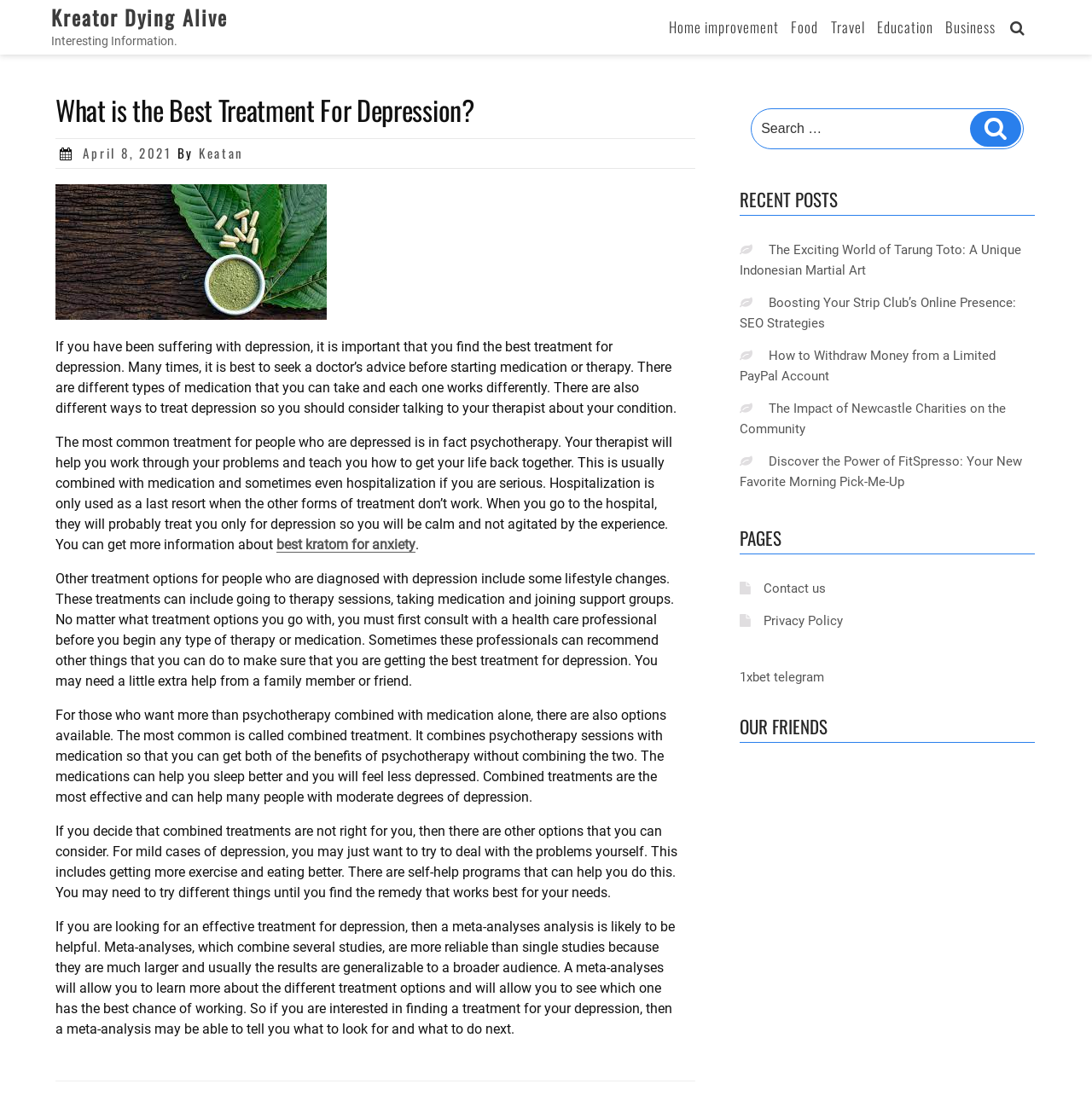Bounding box coordinates should be provided in the format (top-left x, top-left y, bottom-right x, bottom-right y) with all values between 0 and 1. Identify the bounding box for this UI element: 1xbet telegram

[0.677, 0.605, 0.755, 0.619]